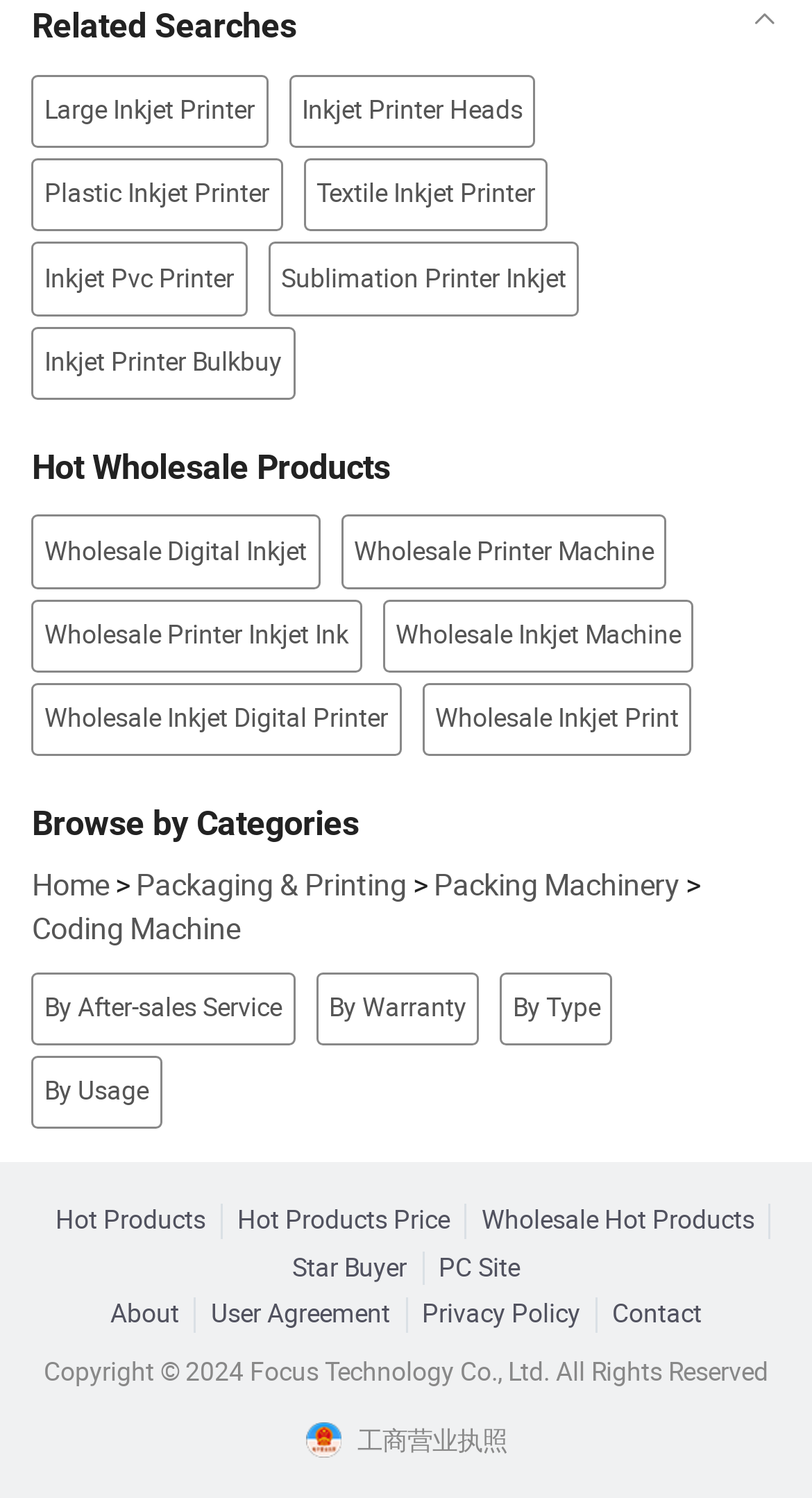What is the protection level of the printer?
From the screenshot, supply a one-word or short-phrase answer.

Not suitable for high dust, high humidity